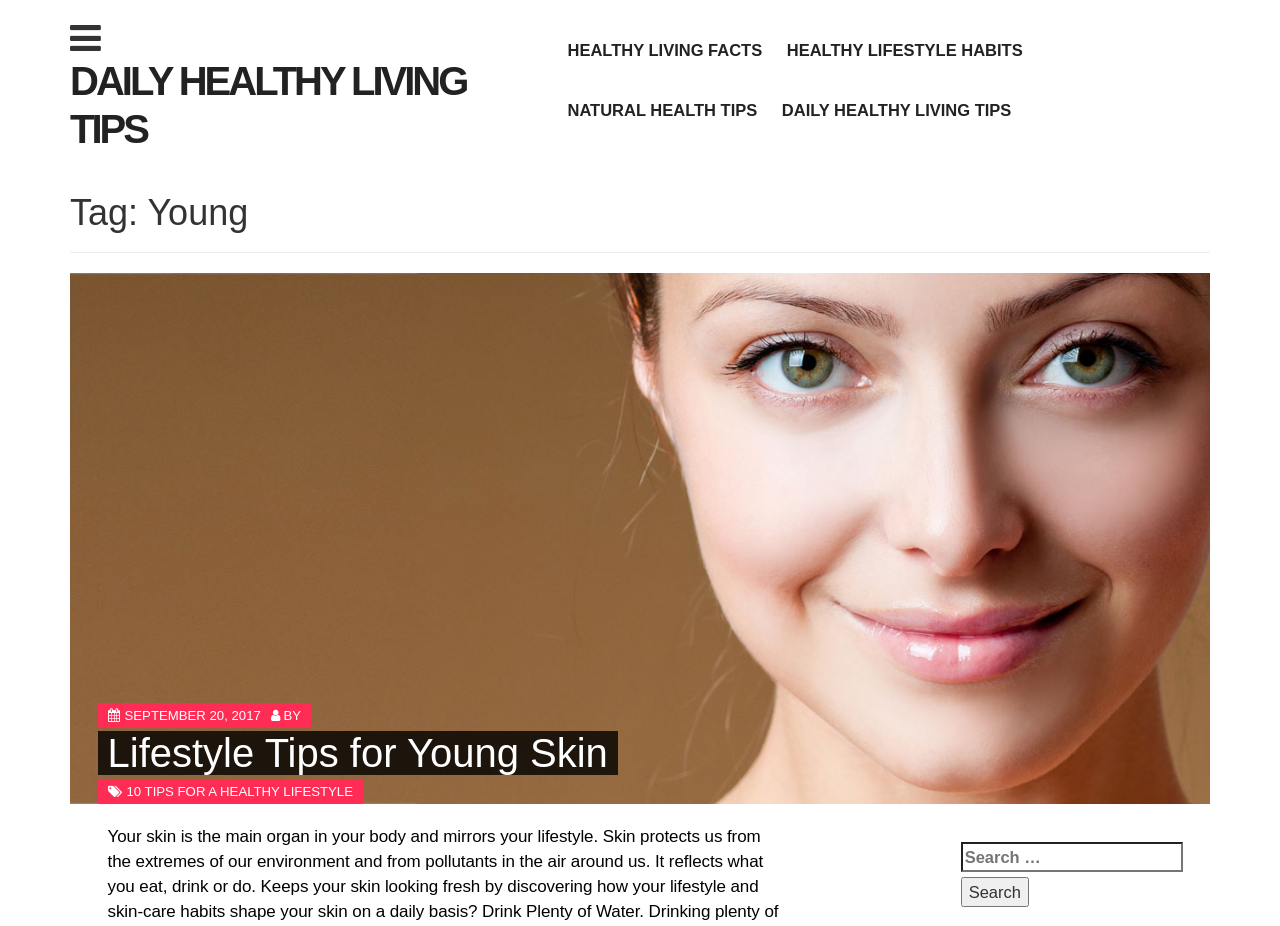How many sections are there in the webpage?
Look at the screenshot and respond with one word or a short phrase.

2